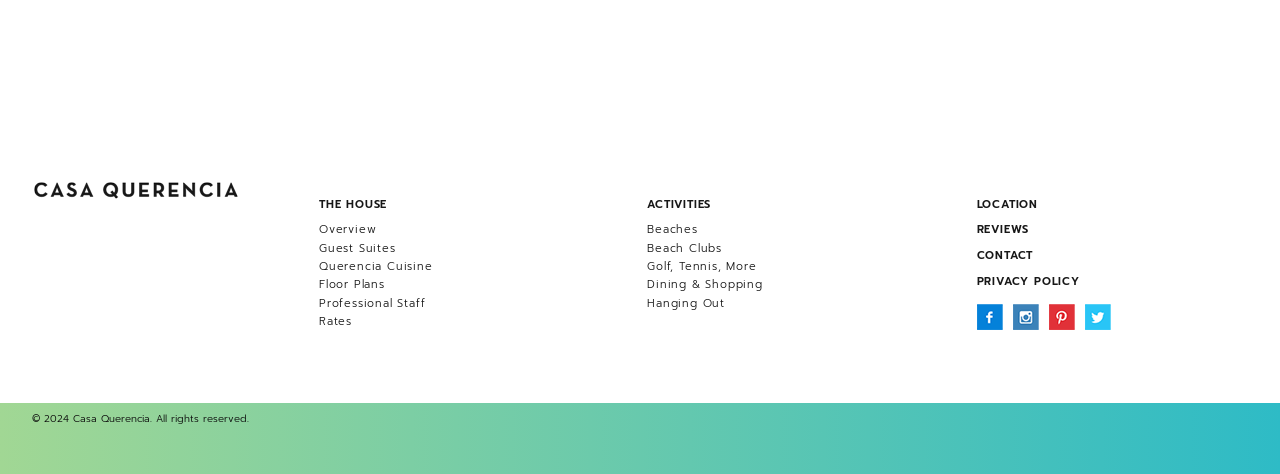Please give the bounding box coordinates of the area that should be clicked to fulfill the following instruction: "Check out Beach Clubs". The coordinates should be in the format of four float numbers from 0 to 1, i.e., [left, top, right, bottom].

[0.506, 0.506, 0.564, 0.542]